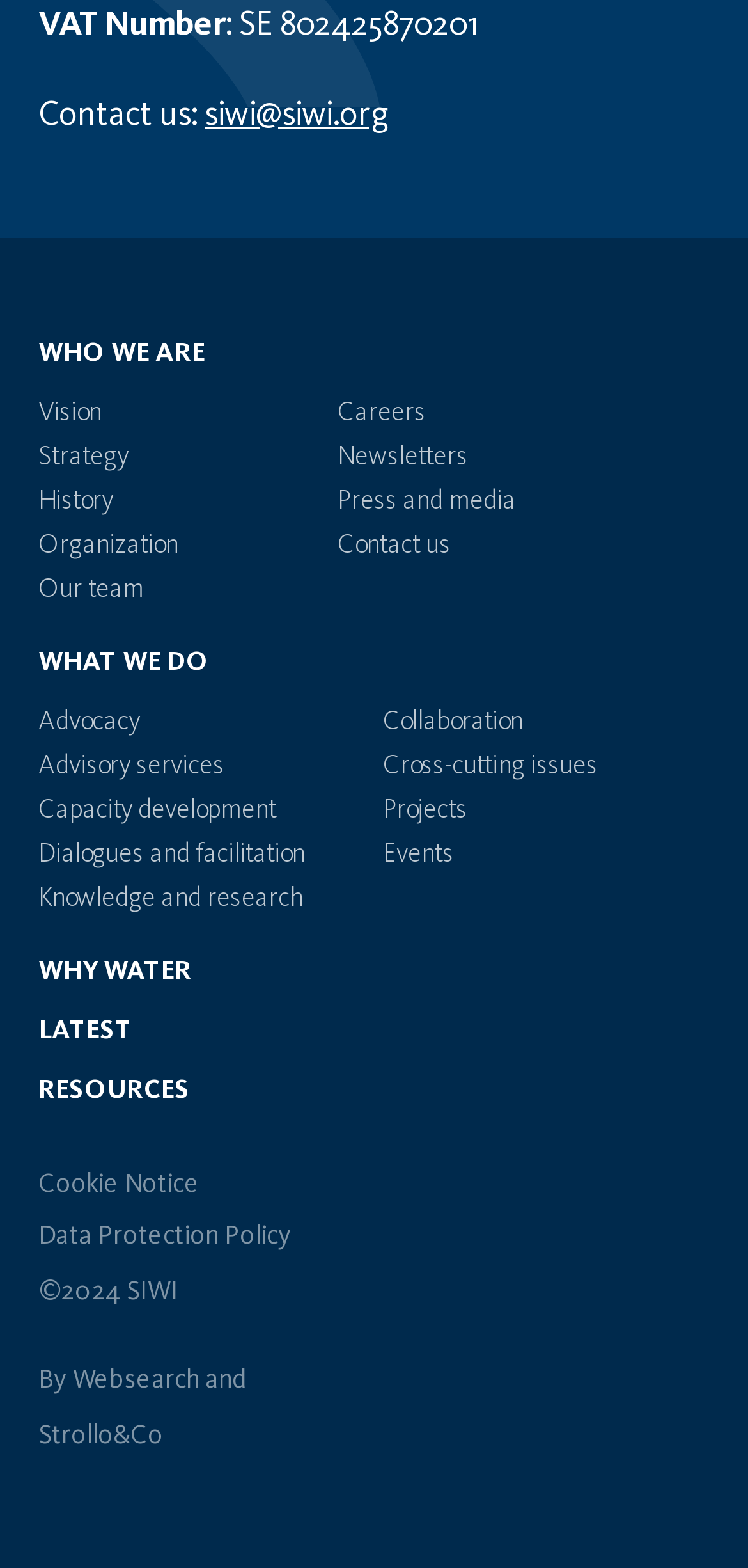Find the bounding box of the UI element described as: "Advocacy". The bounding box coordinates should be given as four float values between 0 and 1, i.e., [left, top, right, bottom].

[0.051, 0.447, 0.187, 0.476]